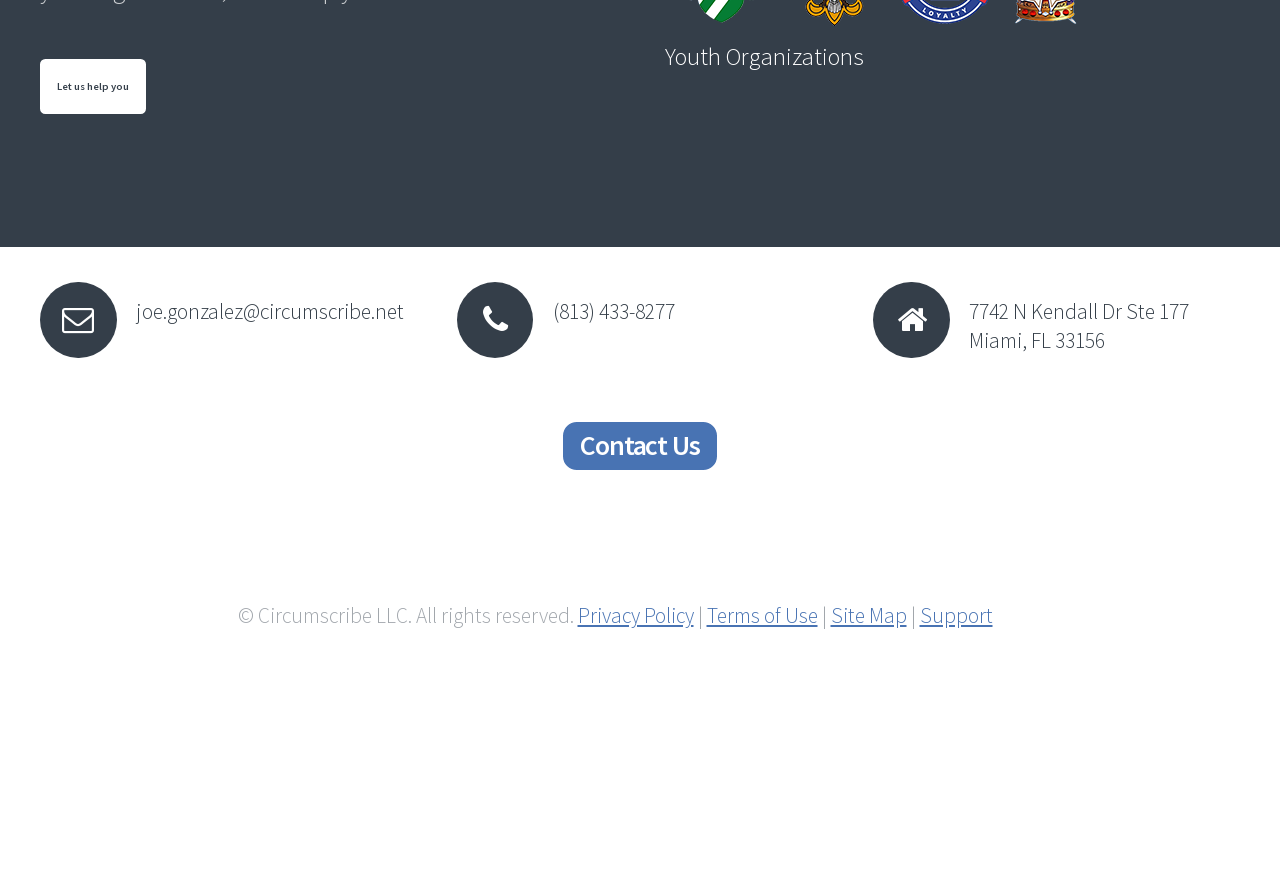Determine the bounding box coordinates for the area you should click to complete the following instruction: "View privacy policy".

[0.451, 0.675, 0.542, 0.705]